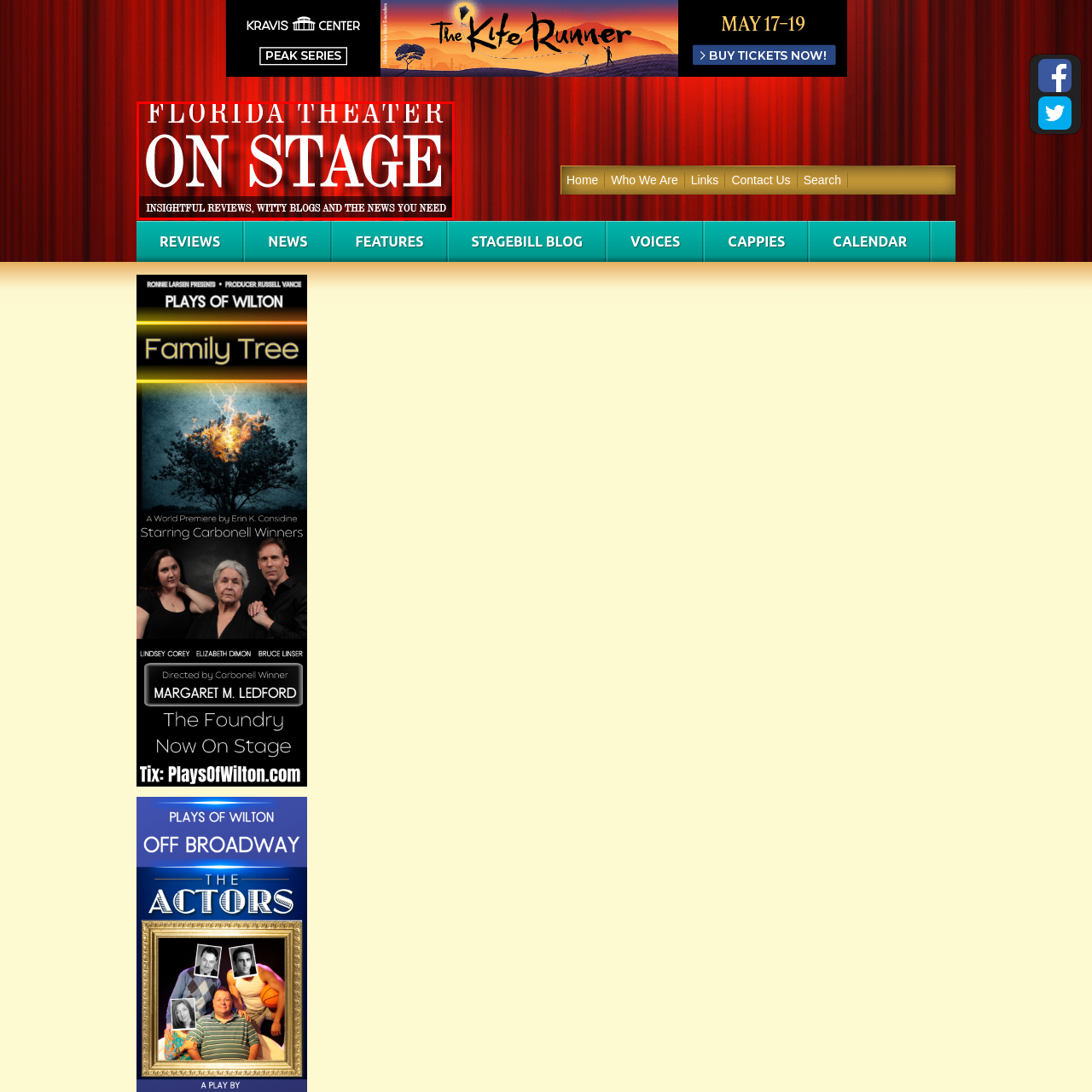Give a detailed caption for the image that is encased within the red bounding box.

The image features the title "FLORIDA THEATER ON STAGE," elegantly displayed on a rich red curtain backdrop that evokes the ambiance of a theater. The bold, white letters dominate the upper part of the image, highlighting the focus on theatrical performances in Florida. Beneath the main title is a tagline: "INSIGHTFUL REVIEWS, WITTY BLOGS AND THE NEWS YOU NEED," which indicates that the platform provides engaging content related to Florida's theater scene, combining entertainment with informative reviews and blogs. This graphic sets the tone for a dedicated hub for theater enthusiasts, inviting them to explore the latest happenings and insights from the world of stage performances in Florida.